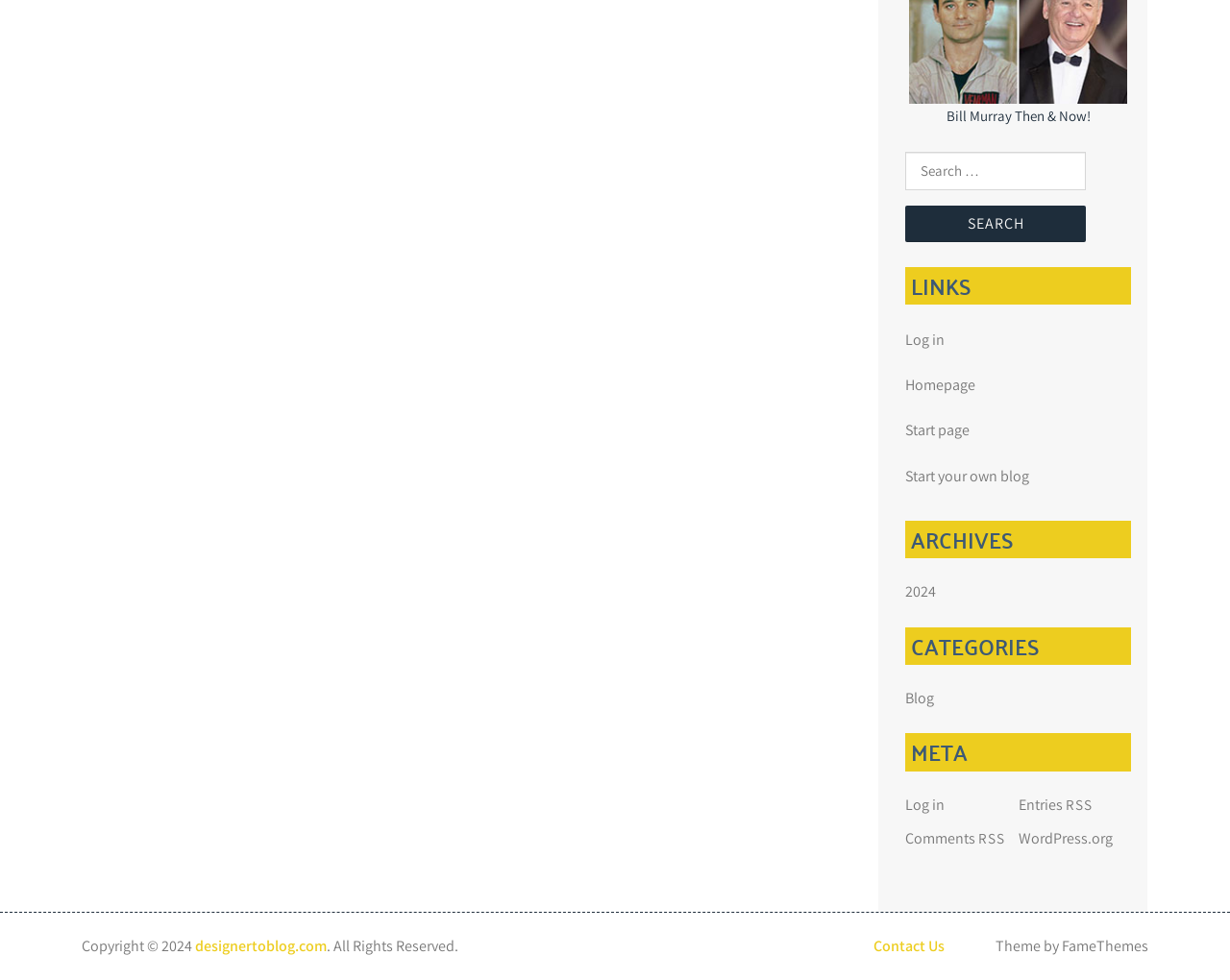Predict the bounding box of the UI element based on the description: "WordPress.org". The coordinates should be four float numbers between 0 and 1, formatted as [left, top, right, bottom].

[0.828, 0.845, 0.904, 0.866]